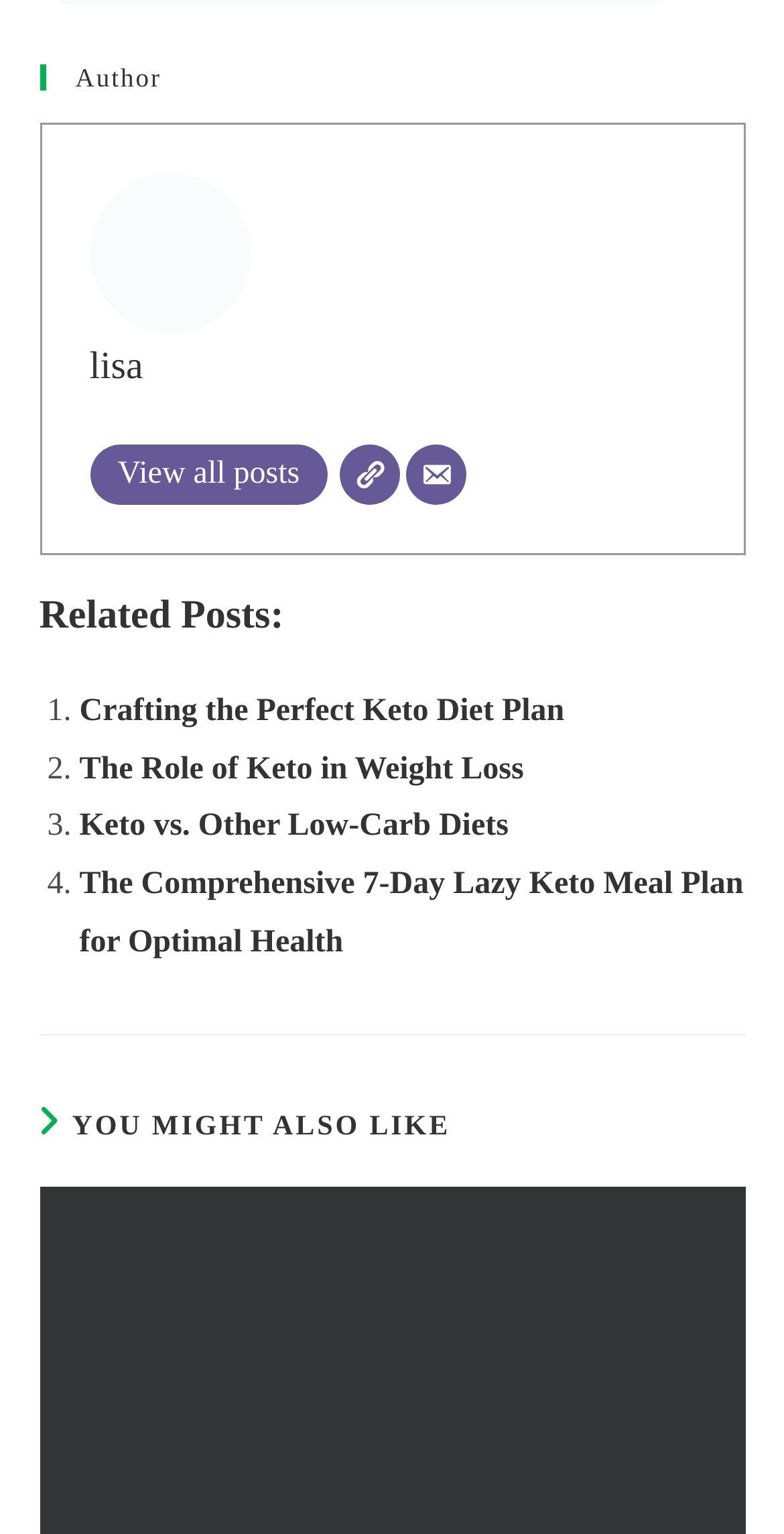Given the description lisa, predict the bounding box coordinates of the UI element. Ensure the coordinates are in the format (top-left x, top-left y, bottom-right x, bottom-right y) and all values are between 0 and 1.

[0.114, 0.226, 0.182, 0.253]